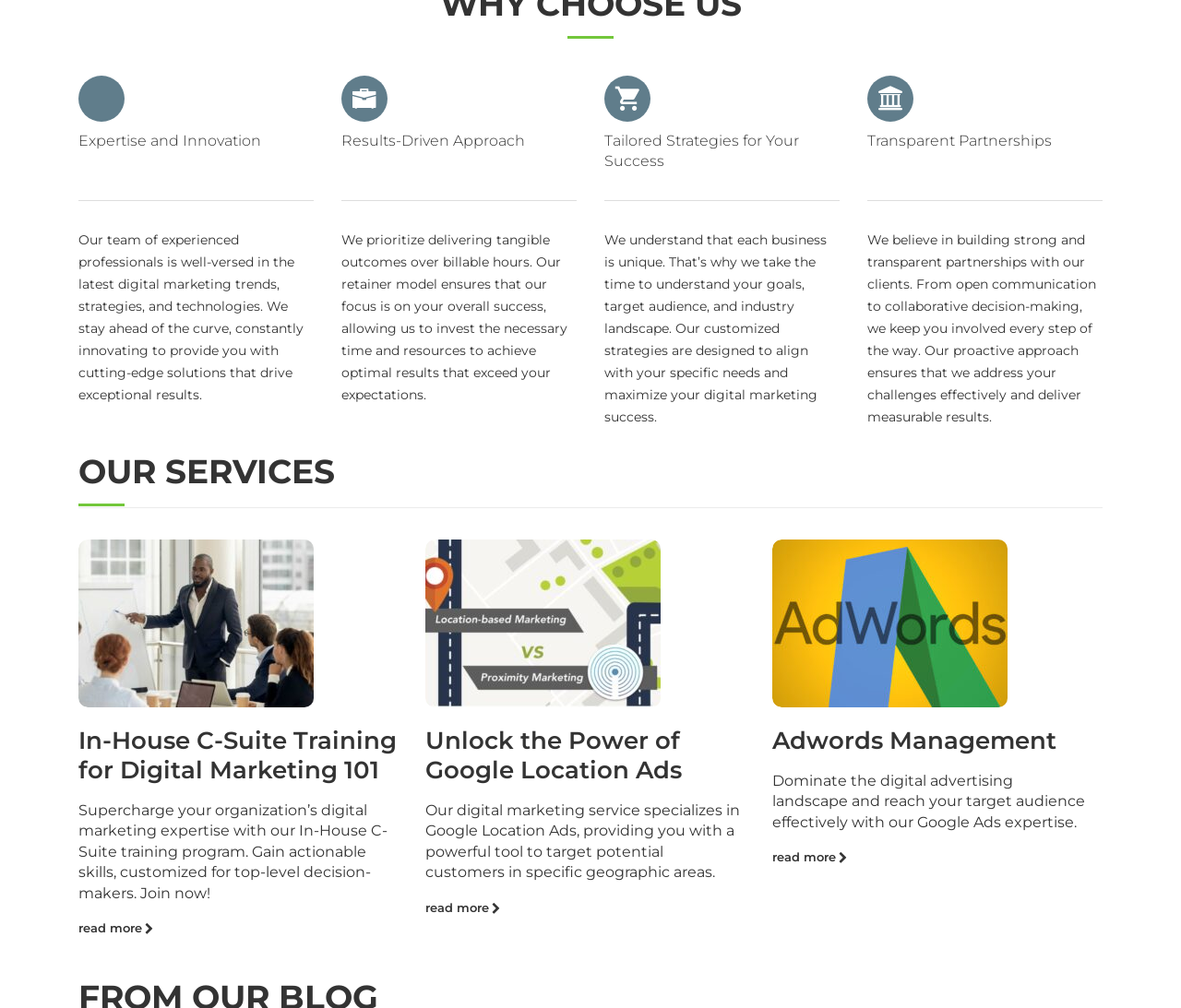Answer the question using only one word or a concise phrase: What is the main focus of the team of professionals?

digital marketing trends